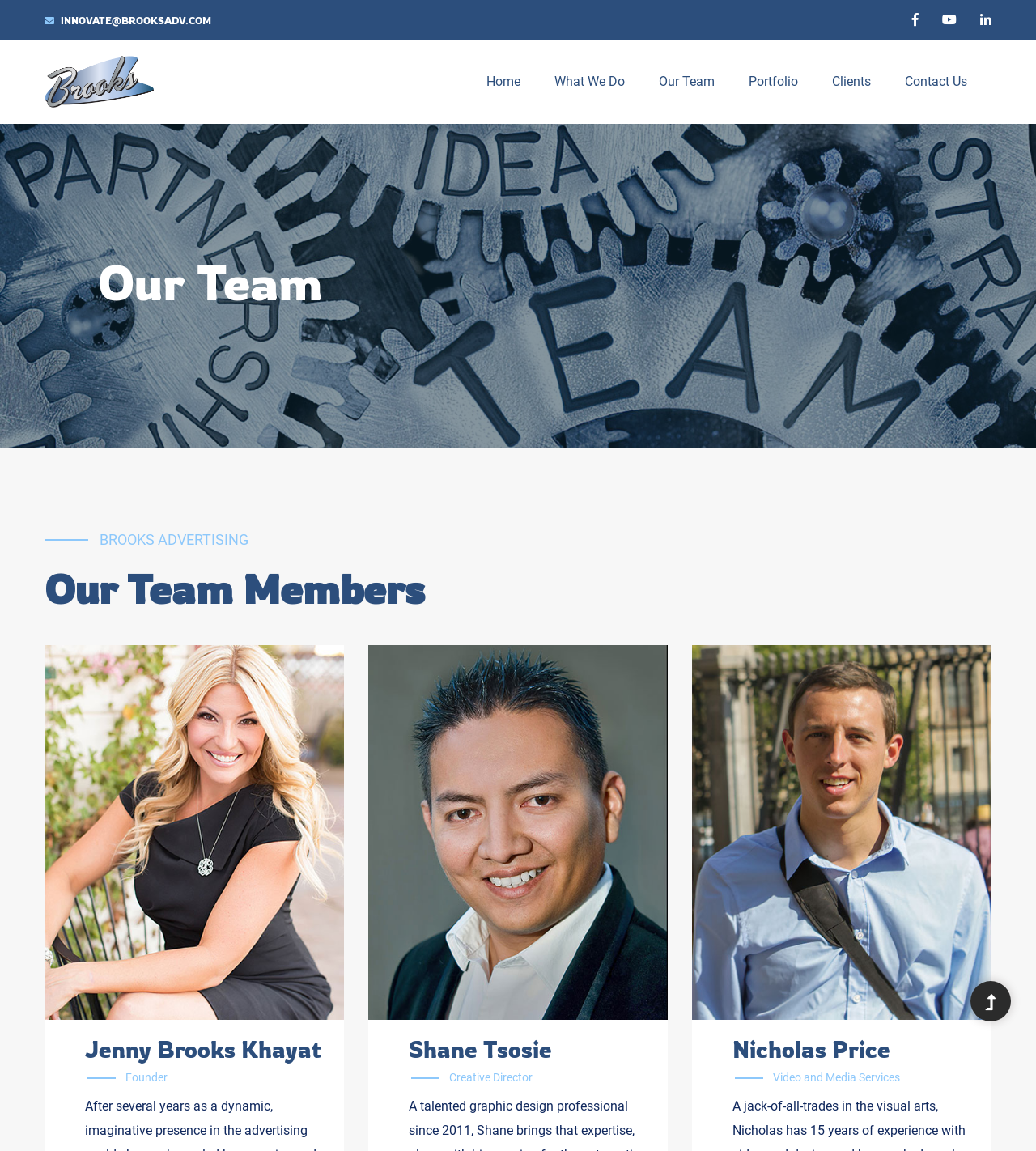What is the job title of Shane Tsosie?
Please use the image to provide a one-word or short phrase answer.

Creative Director